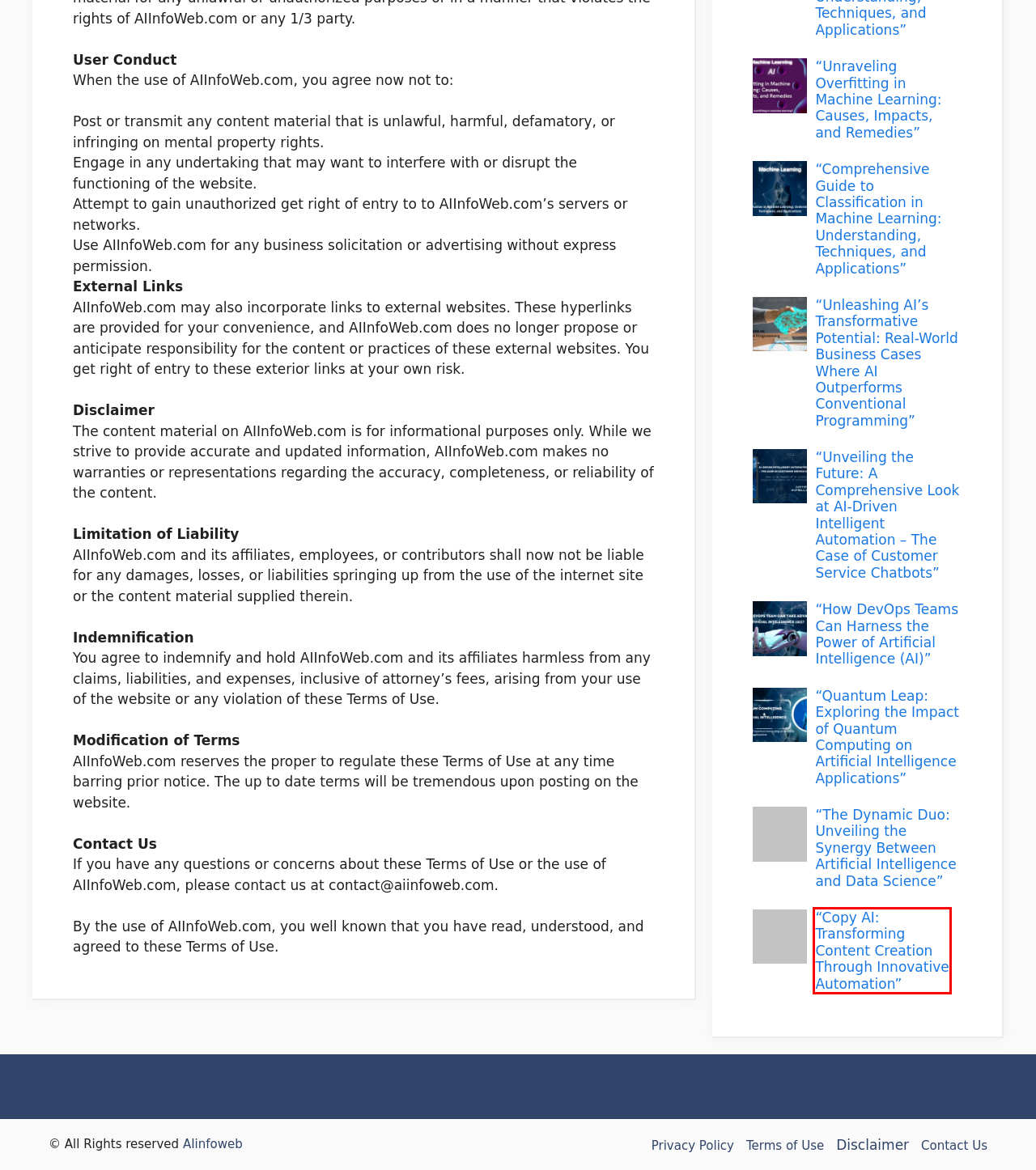Examine the screenshot of a webpage with a red rectangle bounding box. Select the most accurate webpage description that matches the new webpage after clicking the element within the bounding box. Here are the candidates:
A. what is the classification in machine learning?
B. AI Driven Intelligent Automation Solution - The Case of Customer Service
C. The Impact of Quantum Computing on AI Applications
D. How can a DevOps team take advantage of artificial intelligence (AI)?
E. Overfitting in Machine Learning: Causes, Impacts, and Remedies
F. "Copy AI: Transforming Content Creation Through Innovative Automation"
G. Real-World Business Cases Where AI Outperforms Conventional Programming
H. The Dynamic Duo: Unveiling the Synergy Between Artificial Intelligence and Data Science

F